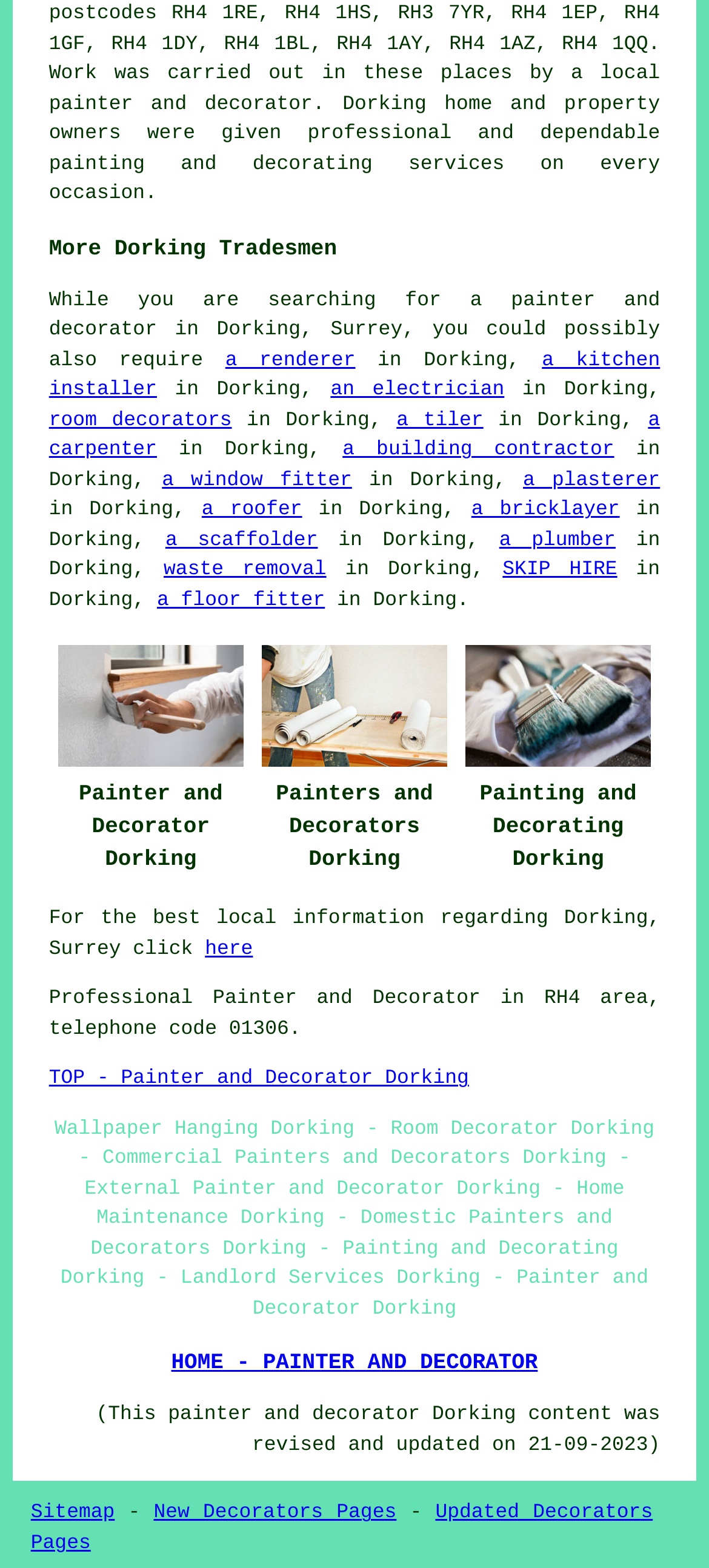Please provide a detailed answer to the question below based on the screenshot: 
What services are offered by the painter and decorator?

The services offered by the painter and decorator can be determined by looking at the list of services mentioned on the webpage, including 'Wallpaper Hanging', 'Room Decorator', 'Commercial Painters and Decorators', 'External Painter and Decorator', 'Home Maintenance', 'Domestic Painters and Decorators', 'Painting and Decorating', 'Landlord Services'.